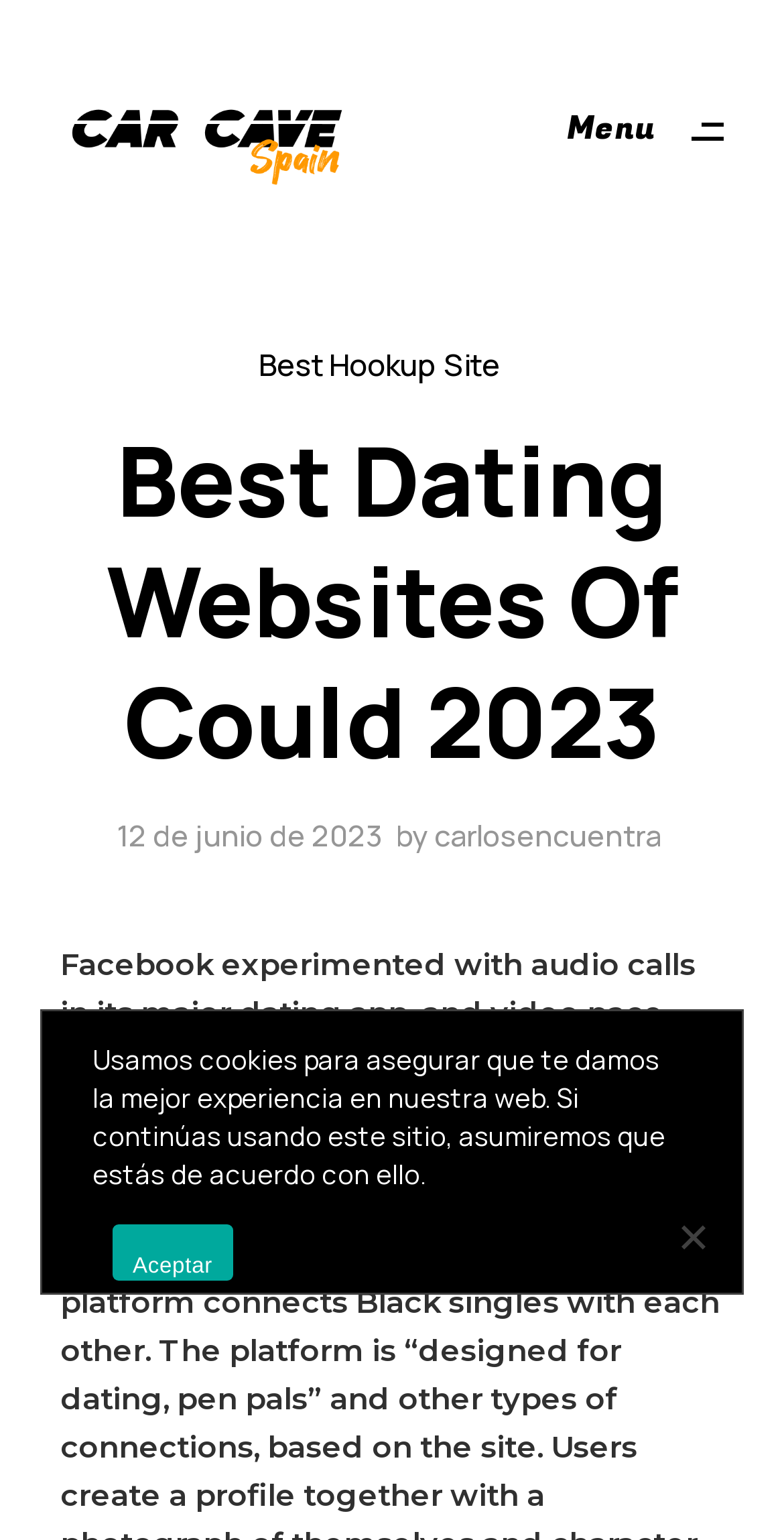What is the function of the element 'Close'?
Please respond to the question with a detailed and thorough explanation.

I inferred the function of the element 'Close' by considering its content and its location next to the static text element 'Menu', which suggests that it is used to close the menu.